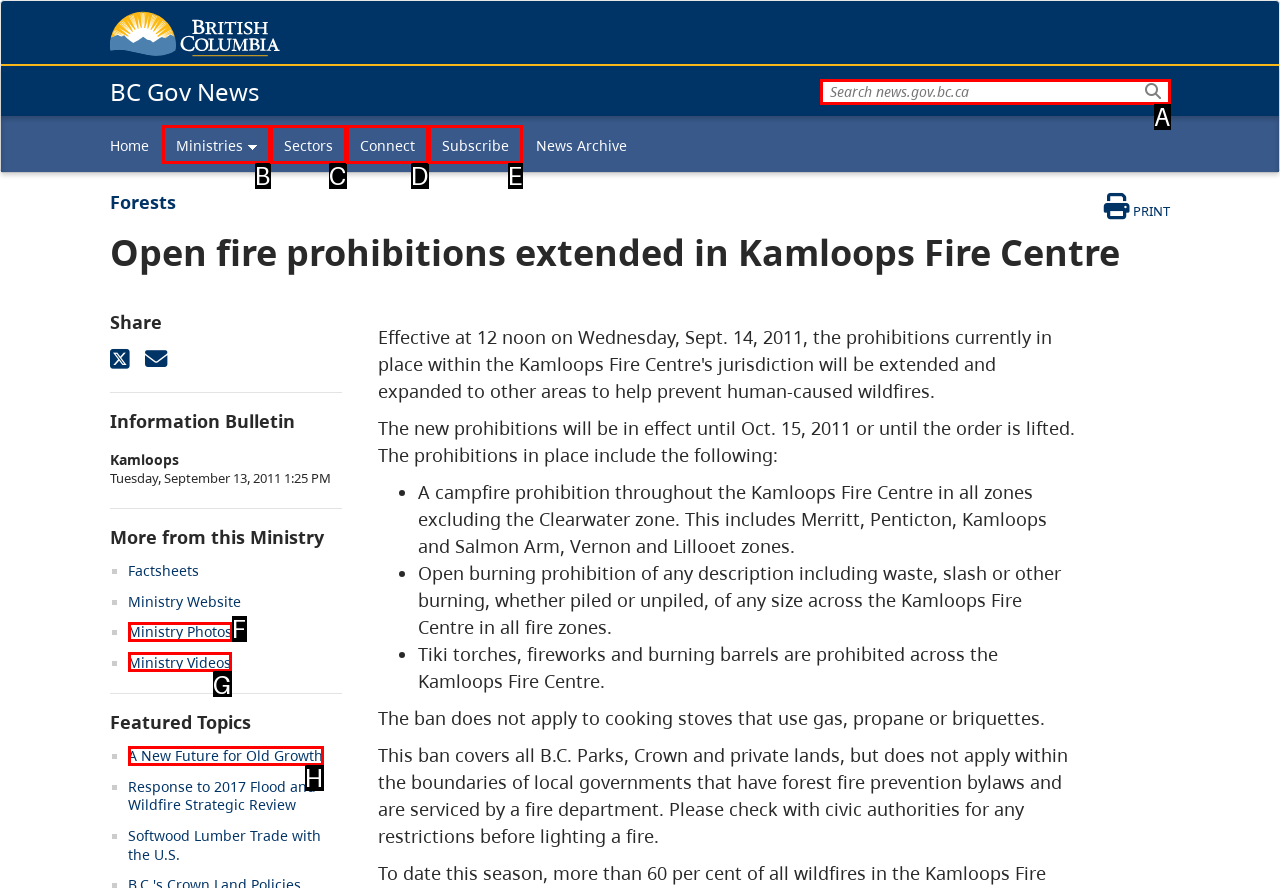Identify which HTML element matches the description: Ministries
Provide your answer in the form of the letter of the correct option from the listed choices.

B